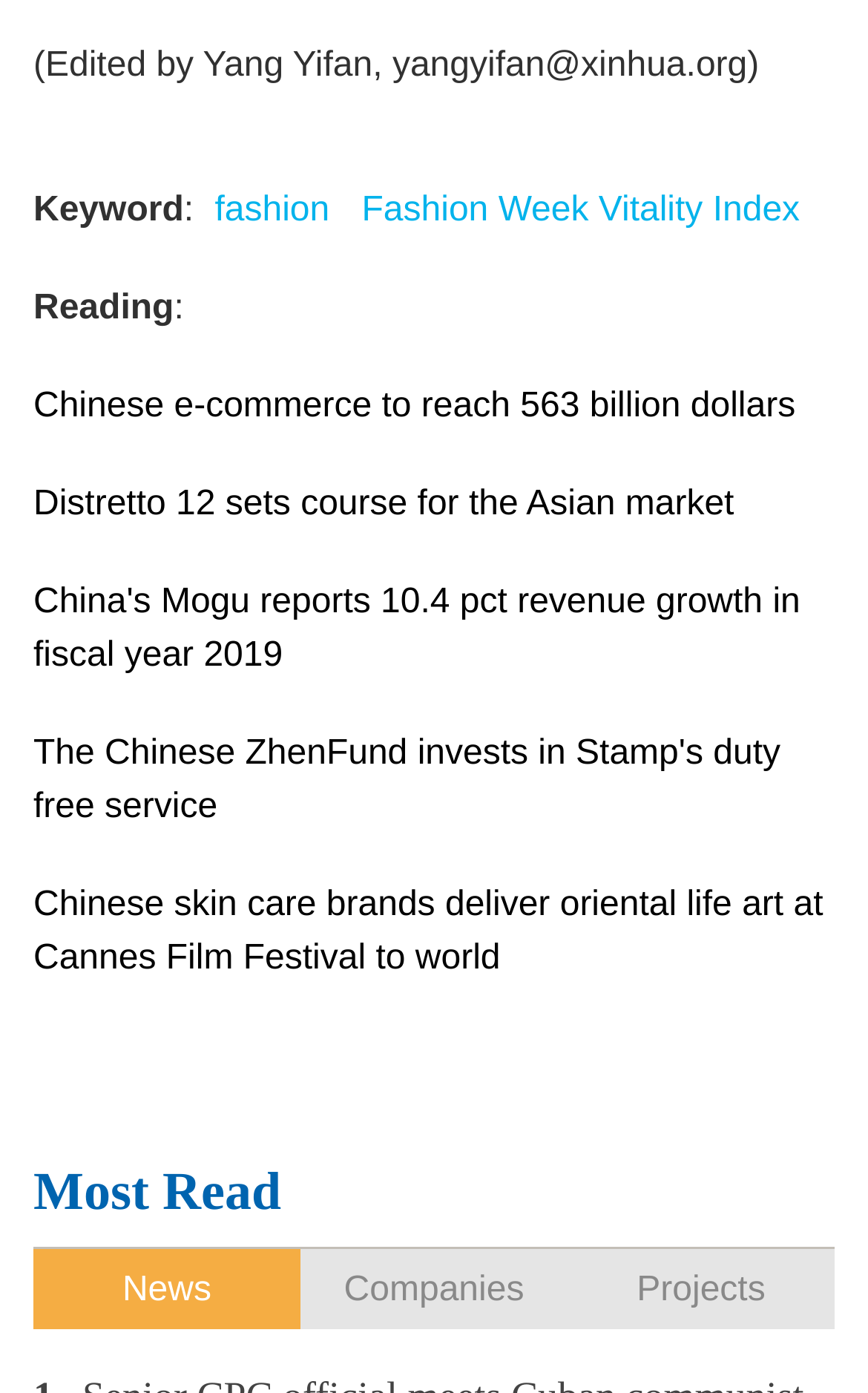Locate the bounding box for the described UI element: "Fashion Week Vitality Index". Ensure the coordinates are four float numbers between 0 and 1, formatted as [left, top, right, bottom].

[0.404, 0.129, 0.934, 0.172]